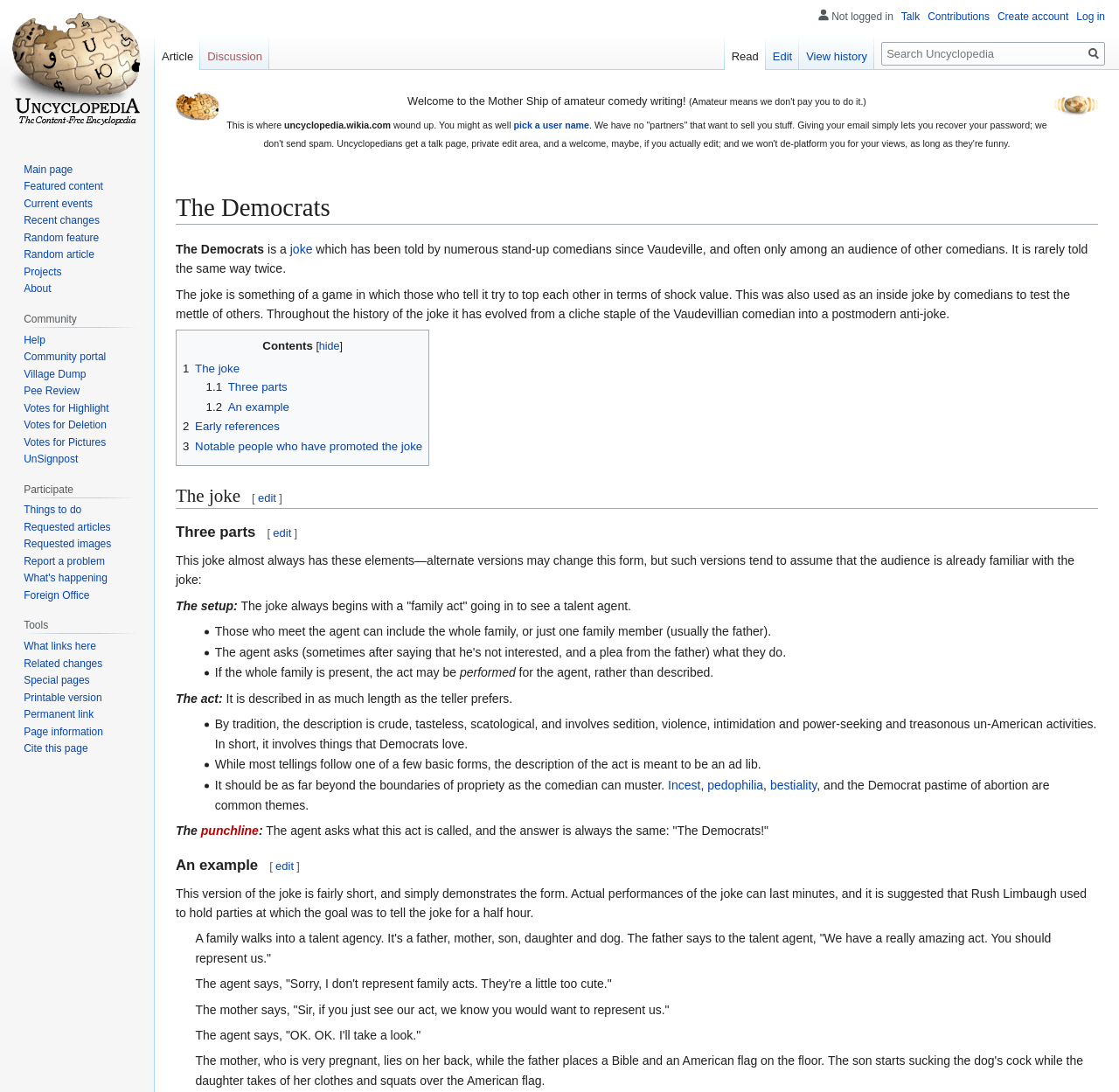Analyze and describe the webpage in a detailed narrative.

This webpage is about "The Democrats" joke, a humorous anecdote that has been told by numerous stand-up comedians since Vaudeville. At the top of the page, there are two images: "Puzzle Potato Dry Brush.png" and "UnNews Logo Potato1.png", which are likely logos or icons. Below these images, there is a welcome message that reads "Welcome to the Mother Ship of amateur comedy writing!" followed by a brief introduction to Uncyclopedia, a content-free encyclopedia.

The main content of the page is divided into sections, including "The joke", "Three parts", "Early references", and "Notable people who have promoted the joke". The joke itself is described as a game where comedians try to top each other in terms of shock value, and it has evolved from a cliché staple of Vaudevillian comedians into a postmodern anti-joke.

The page also includes a detailed explanation of the joke's structure, which typically consists of a setup, an act, and a punchline. The setup involves a family act going to see a talent agent, and the act is described in crude and tasteless terms, often involving sedition, violence, and other taboo subjects. The punchline is always the same: "The Democrats!"

There are also several examples of the joke, including a short version that demonstrates the form, as well as a longer version that shows how the joke can be elaborated upon. The page also includes links to edit and navigate the content.

In the top-right corner of the page, there is a navigation menu with links to "Personal tools" and a message indicating that the user is not logged in.